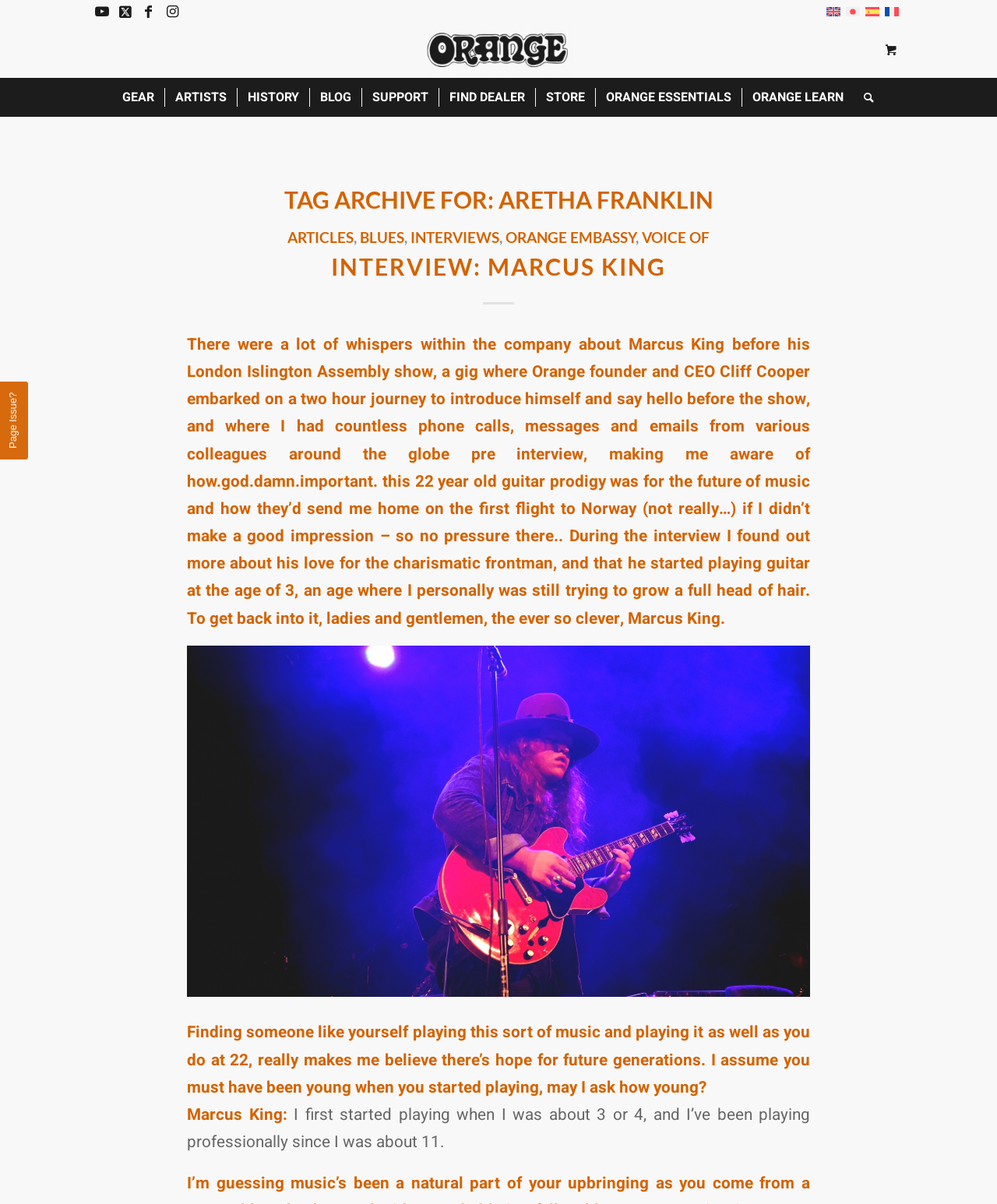Please find the bounding box coordinates of the element's region to be clicked to carry out this instruction: "Click on the link to Youtube".

[0.091, 0.0, 0.113, 0.019]